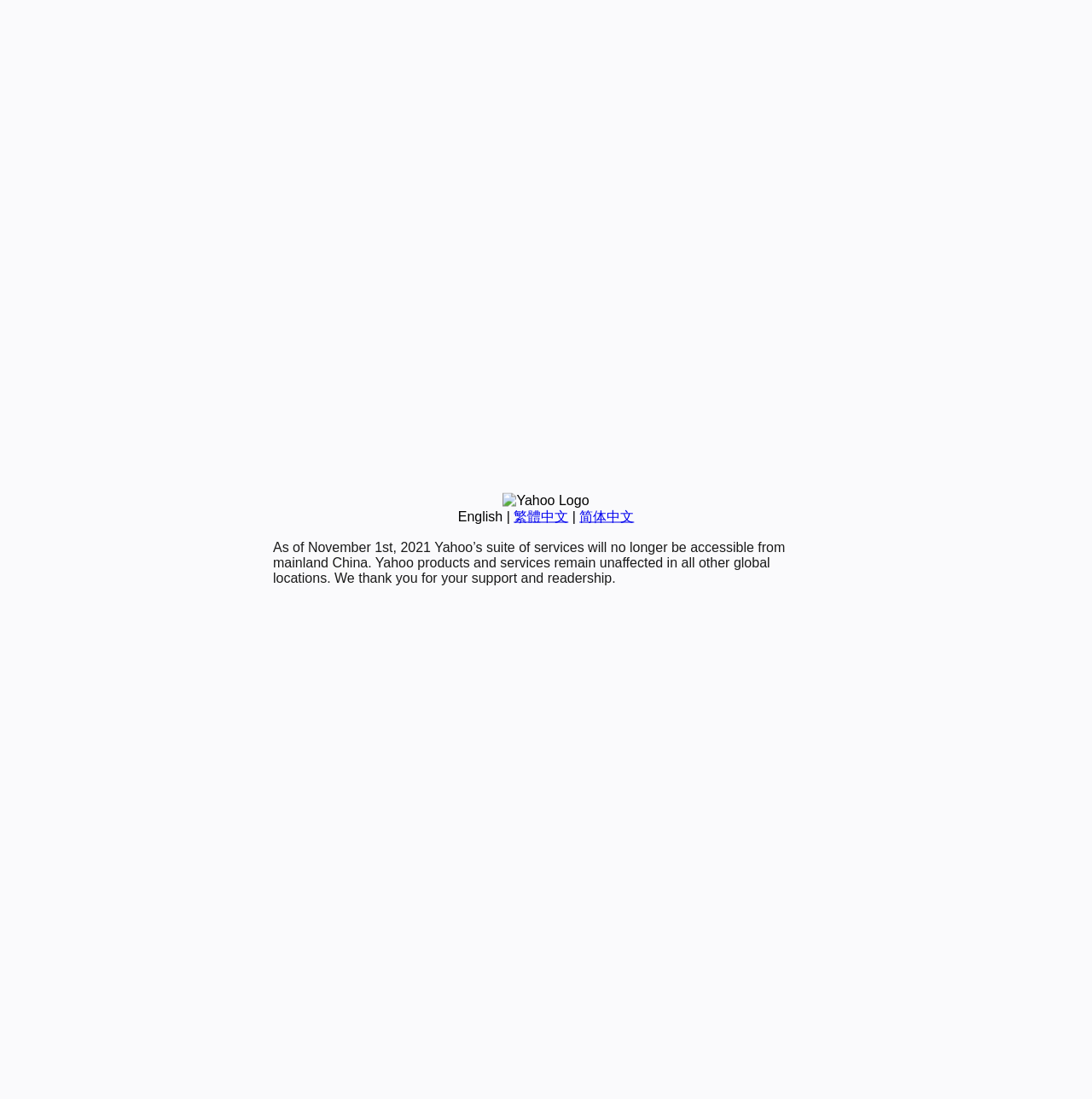Provide the bounding box coordinates for the specified HTML element described in this description: "简体中文". The coordinates should be four float numbers ranging from 0 to 1, in the format [left, top, right, bottom].

[0.531, 0.463, 0.581, 0.476]